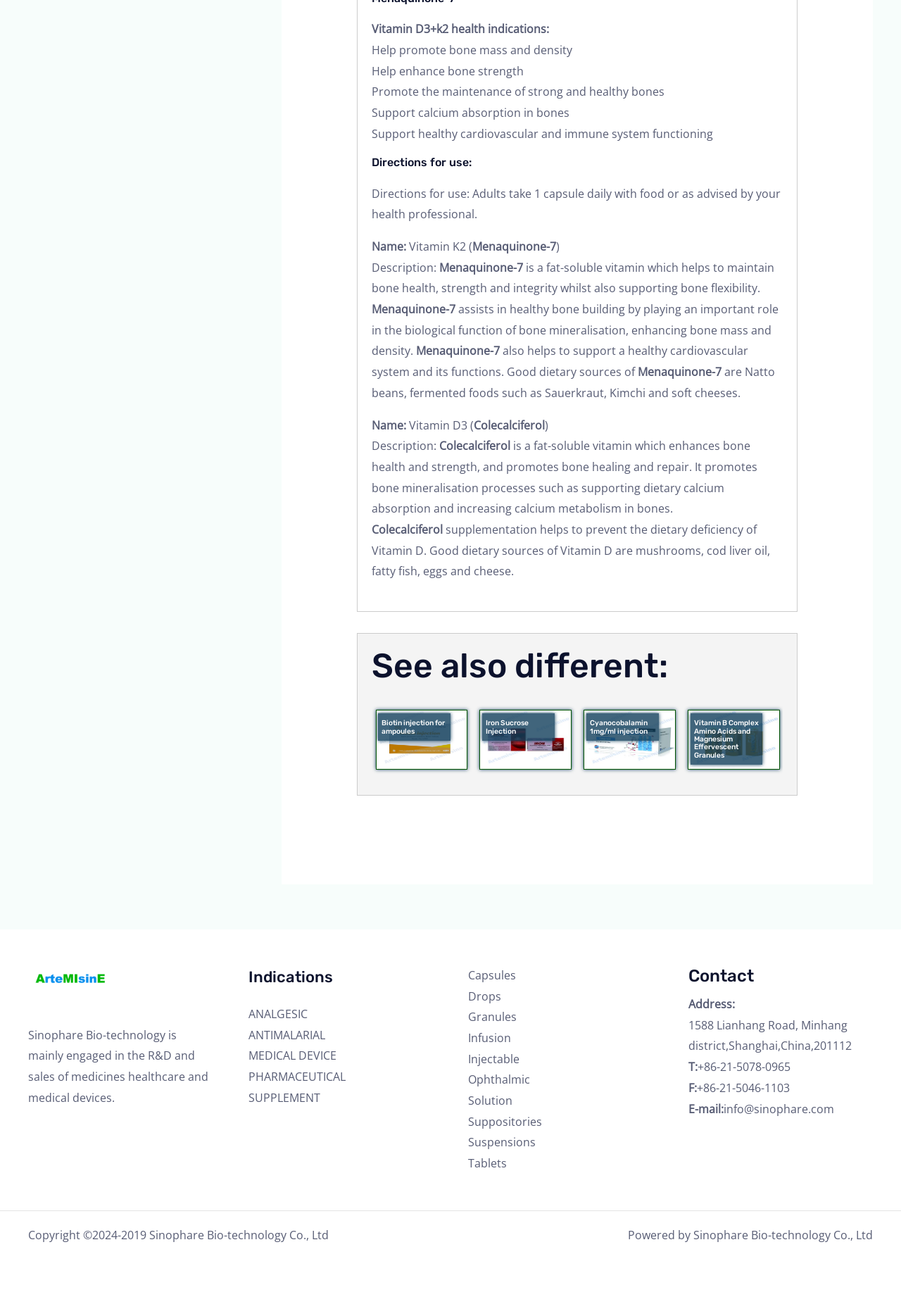Give the bounding box coordinates for the element described as: "MEDICAL DEVICE".

[0.275, 0.796, 0.373, 0.808]